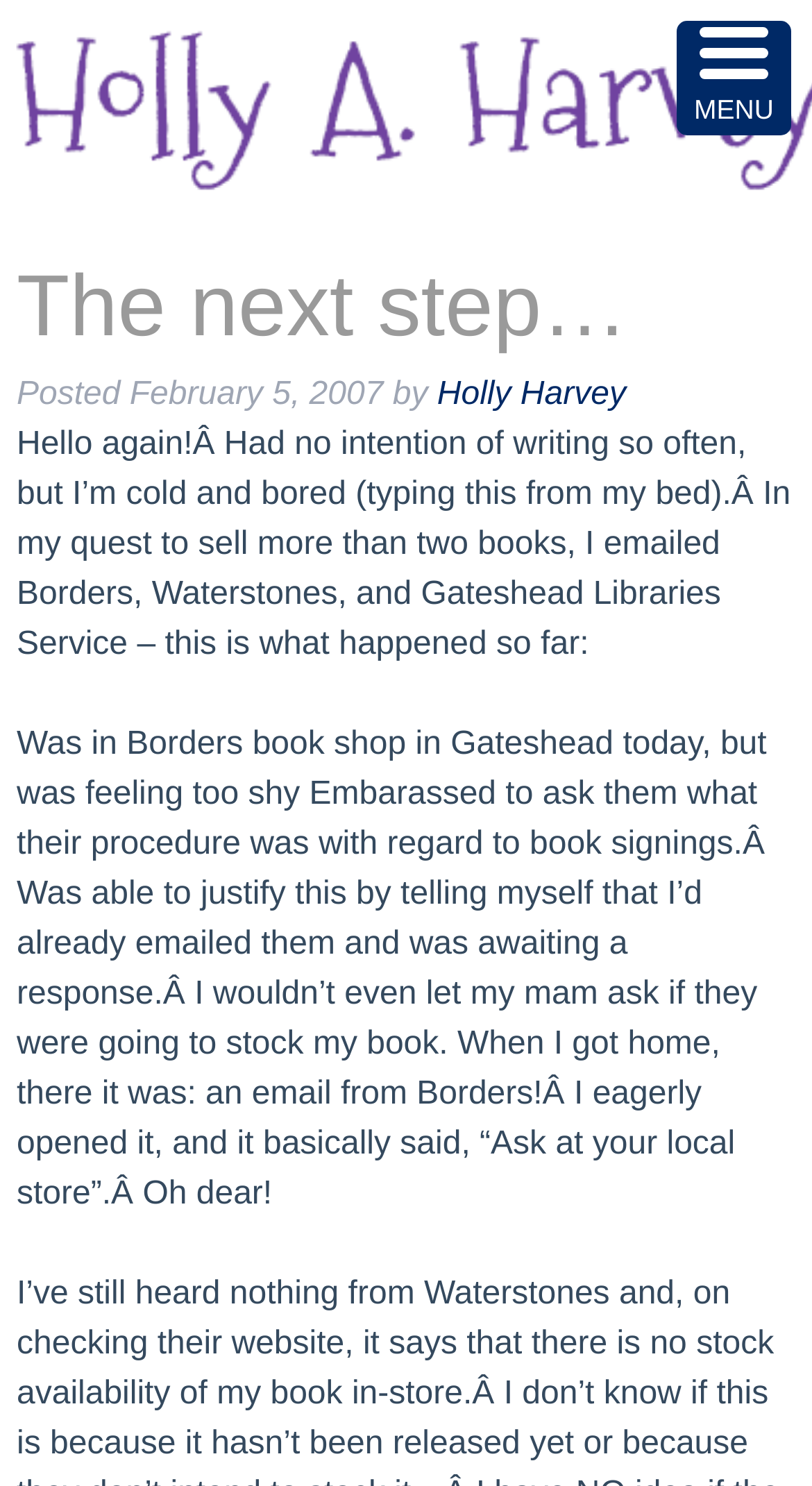Respond with a single word or phrase for the following question: 
What is the author's current emotional state?

Cold and bored